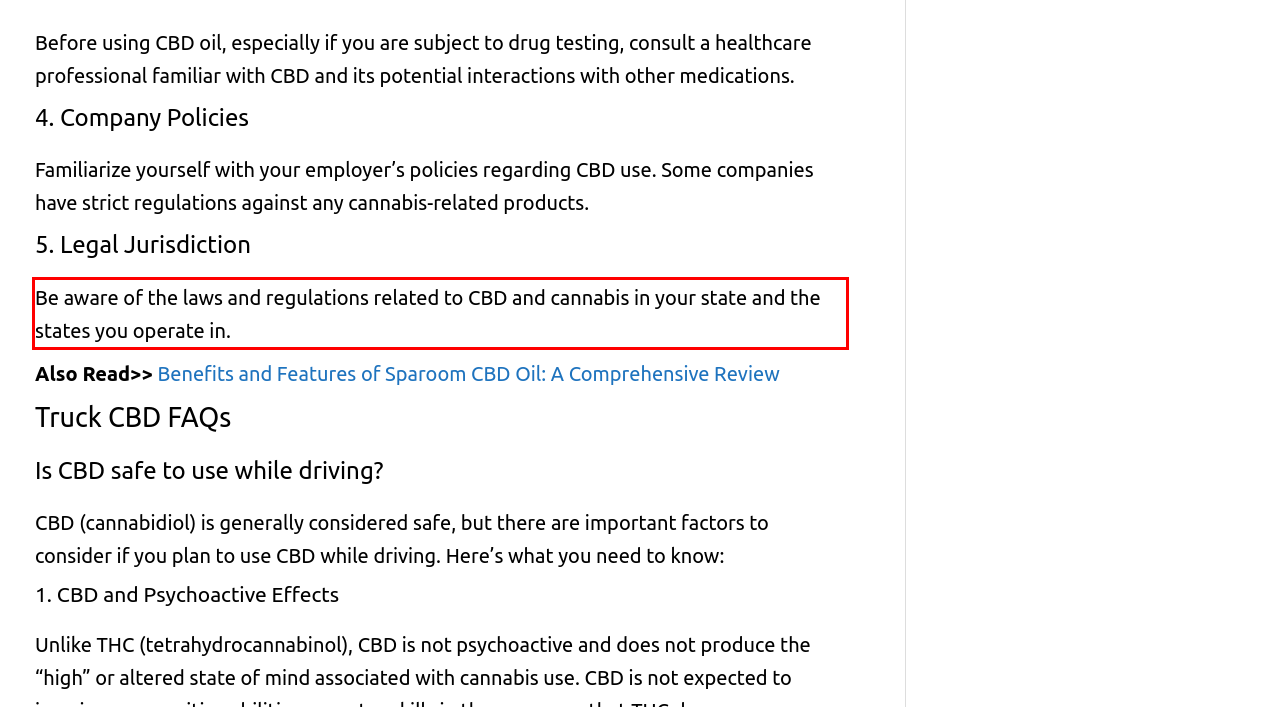Using the webpage screenshot, recognize and capture the text within the red bounding box.

Be aware of the laws and regulations related to CBD and cannabis in your state and the states you operate in.